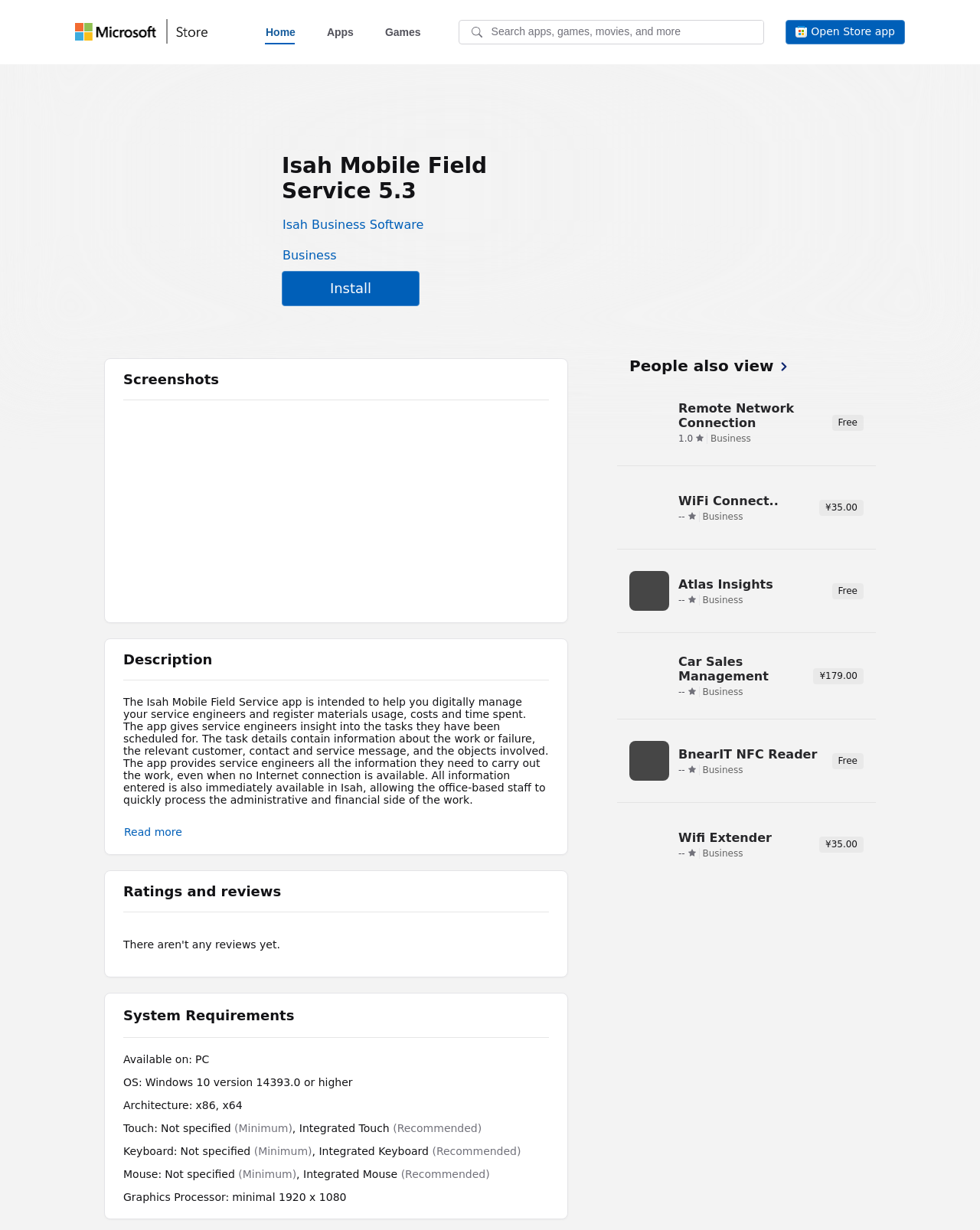Please determine the bounding box coordinates of the element to click on in order to accomplish the following task: "Read more about the description". Ensure the coordinates are four float numbers ranging from 0 to 1, i.e., [left, top, right, bottom].

[0.126, 0.664, 0.187, 0.689]